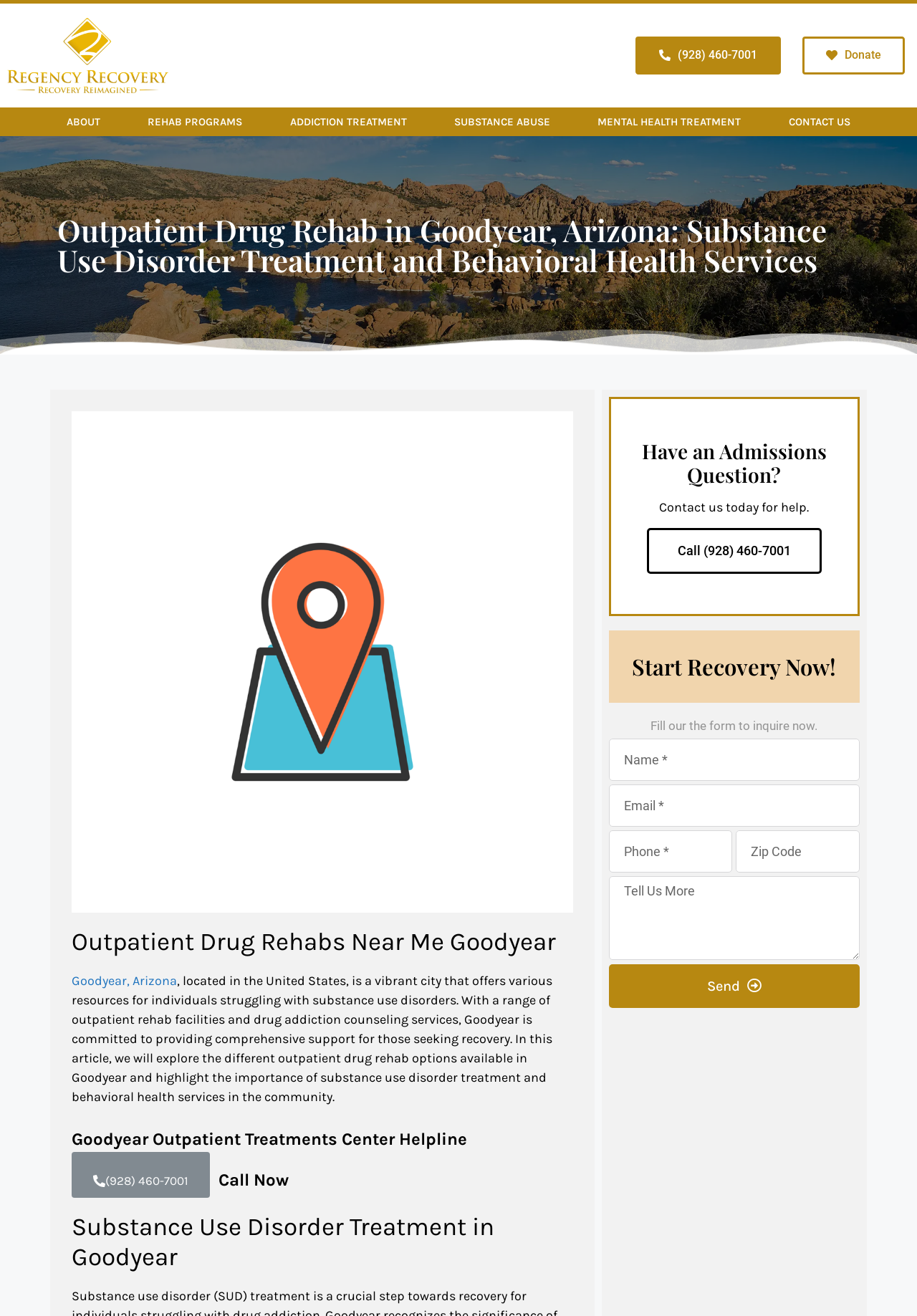Please find and provide the title of the webpage.

Outpatient Drug Rehab in Goodyear, Arizona: Substance Use Disorder Treatment and Behavioral Health Services